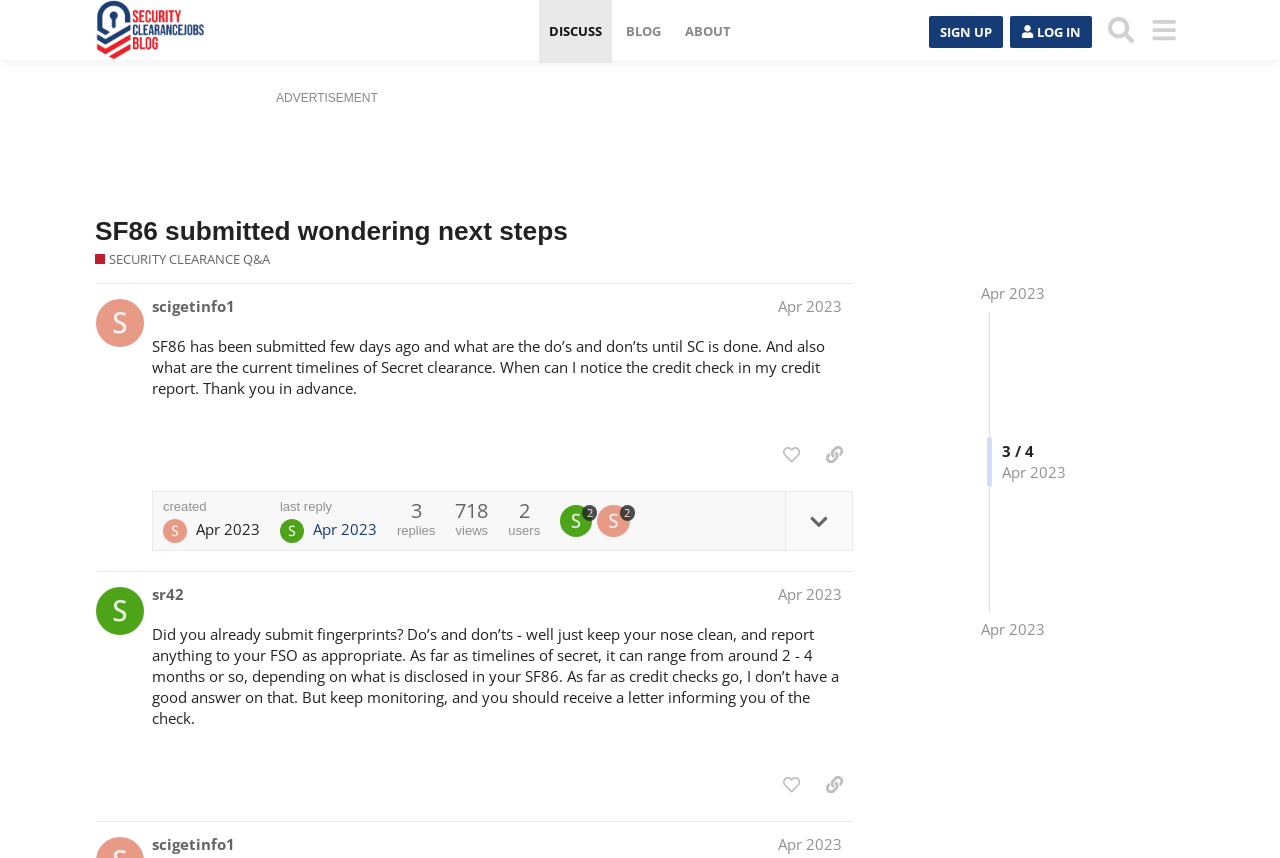Based on the element description: "Blog", identify the bounding box coordinates for this UI element. The coordinates must be four float numbers between 0 and 1, listed as [left, top, right, bottom].

[0.481, 0.0, 0.524, 0.073]